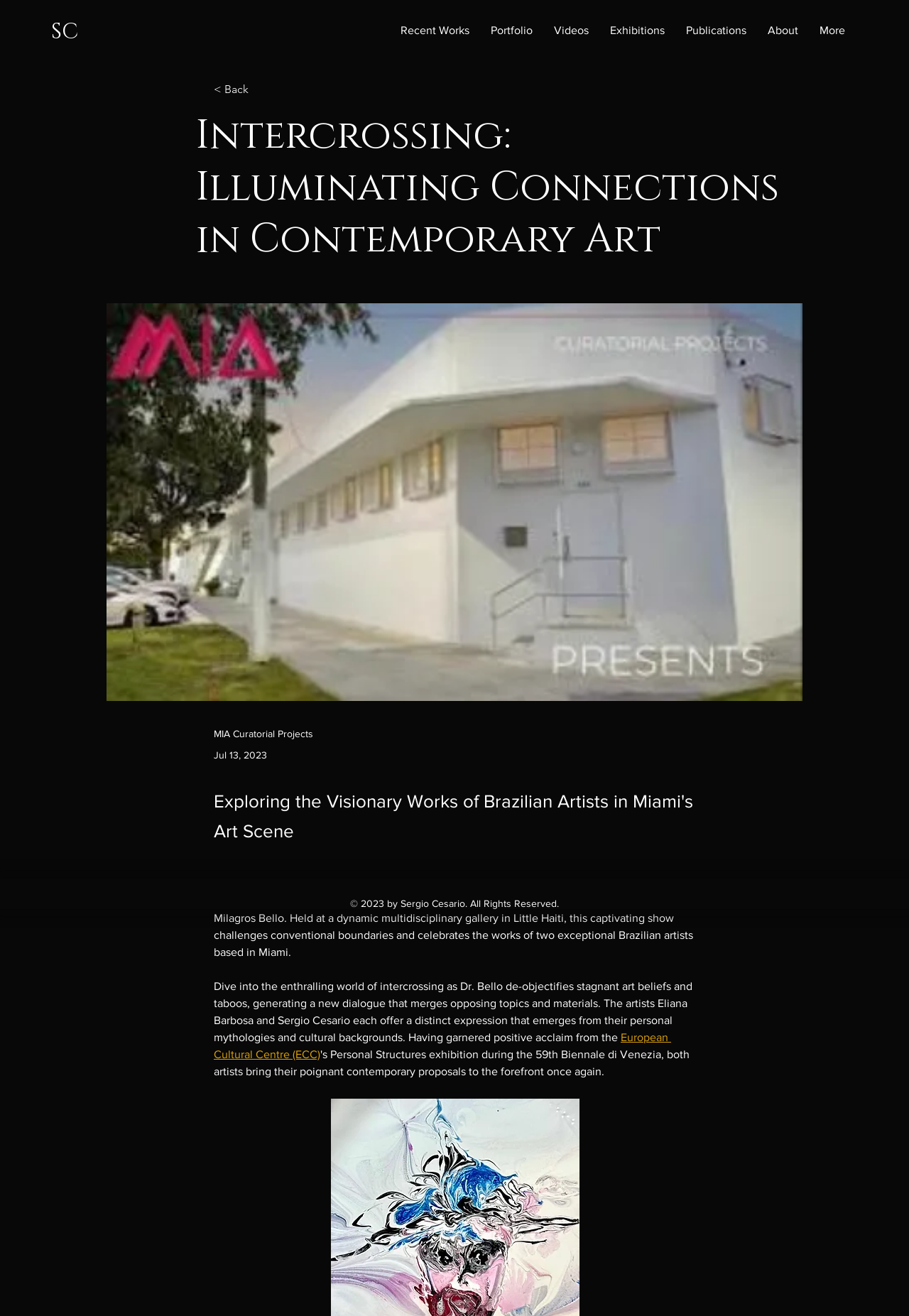What is the location of the gallery?
Please provide a comprehensive answer based on the visual information in the image.

The location of the gallery can be found in the paragraph of text that describes the exhibition, where it is mentioned that the exhibition is 'held at a dynamic multidisciplinary gallery in Little Haiti'.